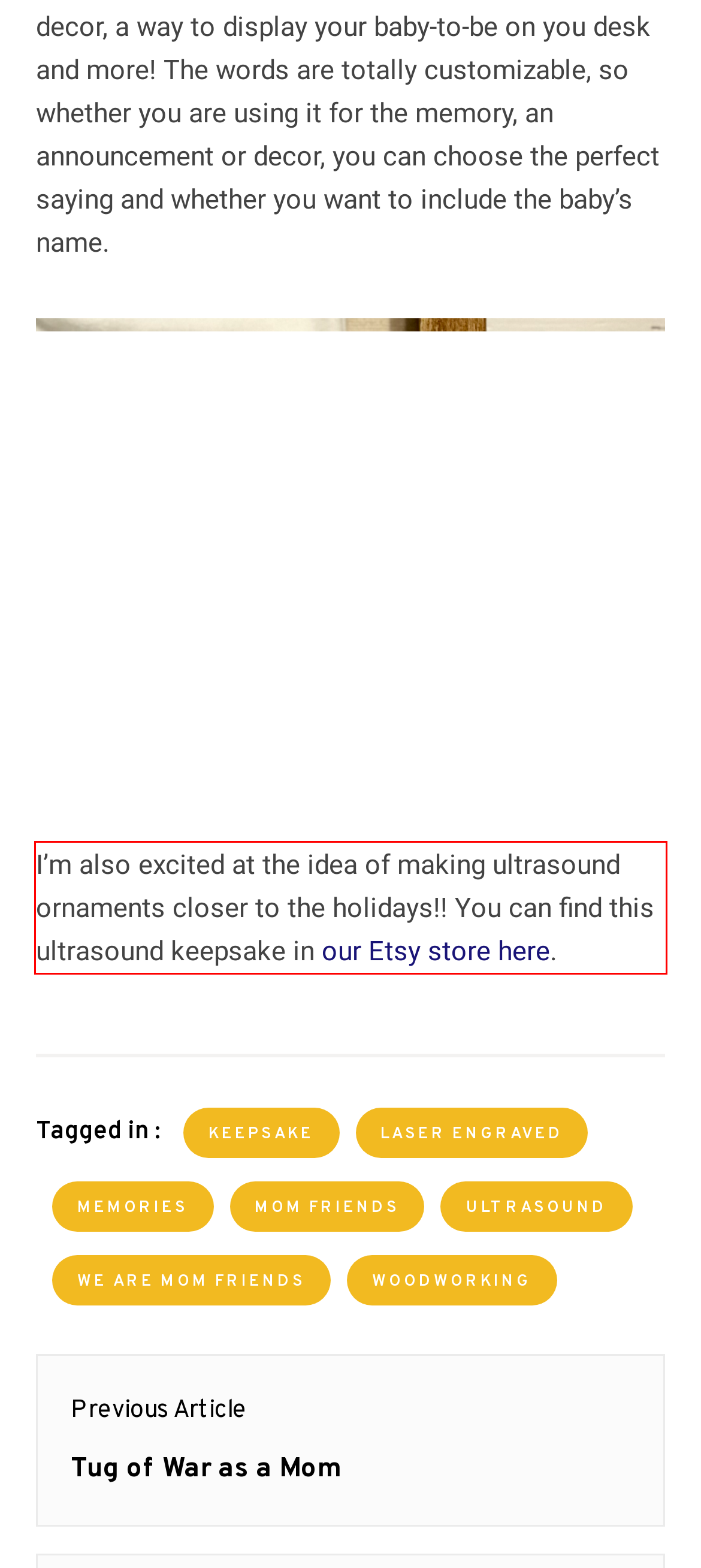Please look at the screenshot provided and find the red bounding box. Extract the text content contained within this bounding box.

I’m also excited at the idea of making ultrasound ornaments closer to the holidays!! You can find this ultrasound keepsake in our Etsy store here.